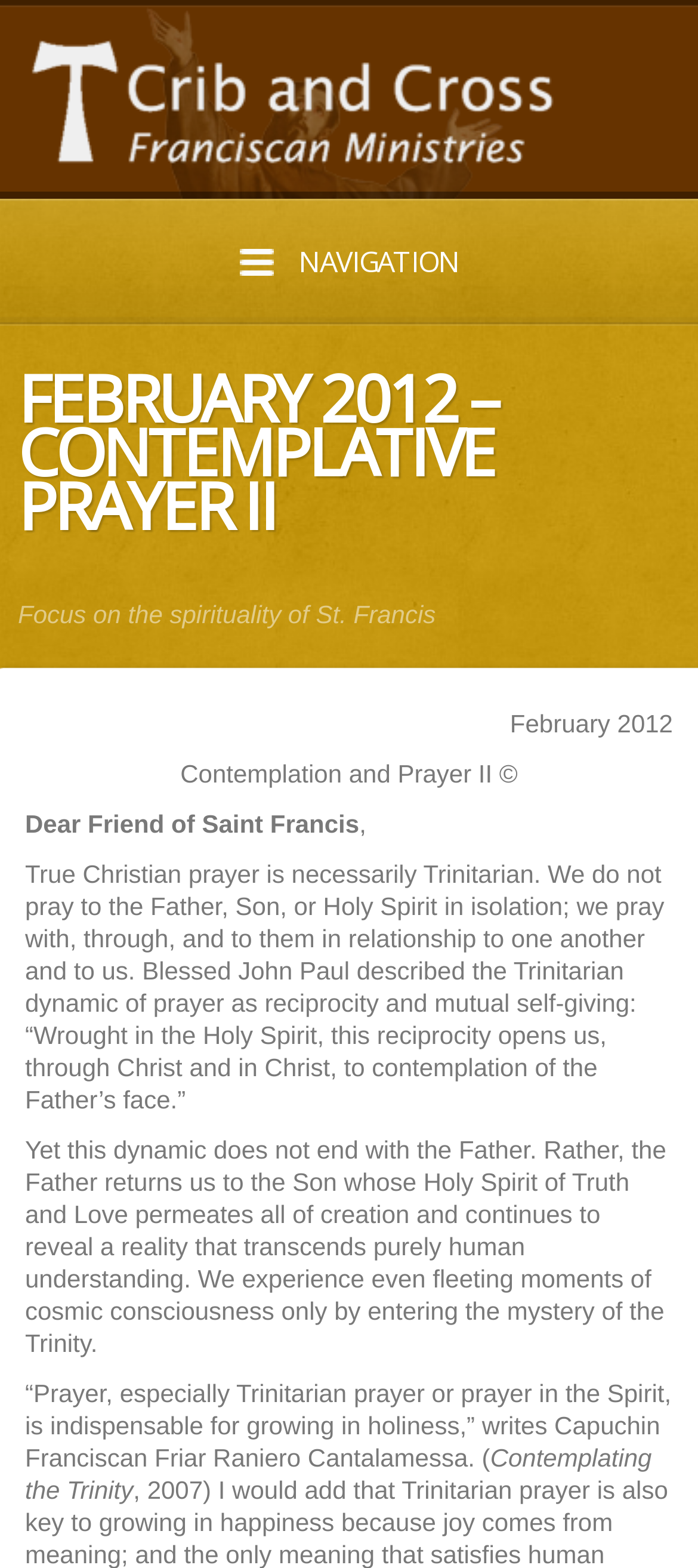Provide the text content of the webpage's main heading.

FEBRUARY 2012 – CONTEMPLATIVE PRAYER II